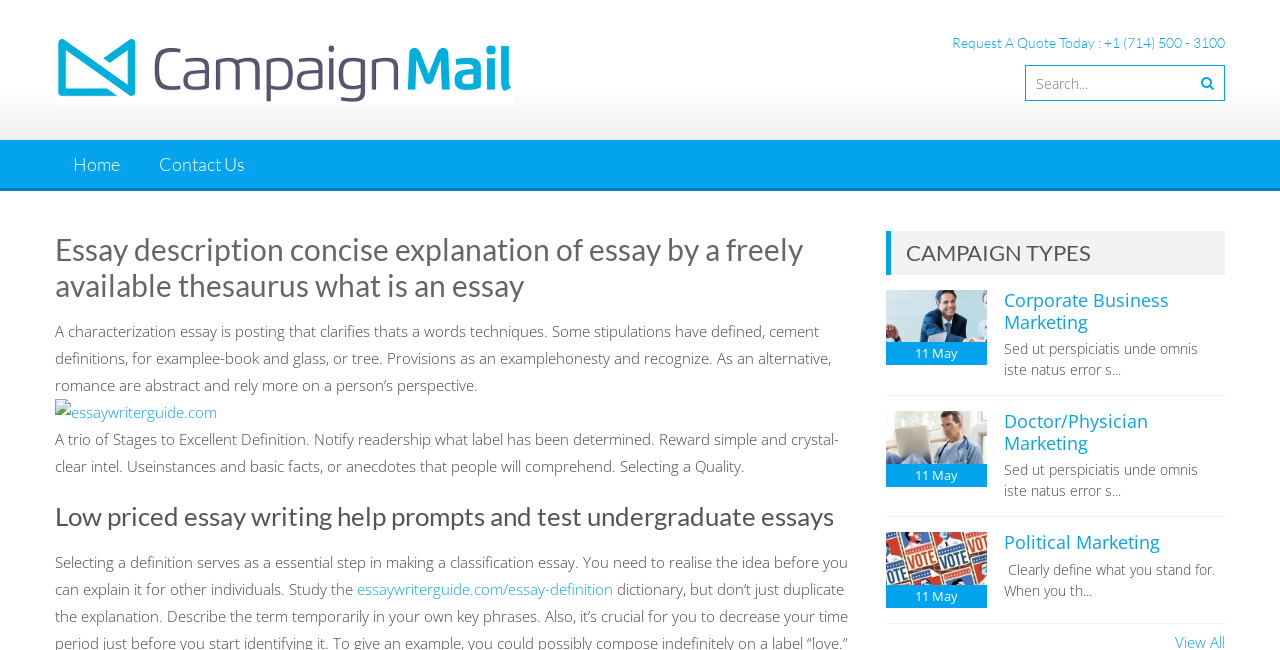Give a detailed overview of the webpage's appearance and contents.

The webpage appears to be a resource for essay writing, with a focus on providing guidance and explanations on various aspects of essay writing. At the top of the page, there is a link to "Campaign Mail" accompanied by an image, and a phone number to "Request A Quote Today" is displayed prominently. A search bar is located to the right of the phone number, with a textbox and a search button.

Below the top section, there are links to "Home" and "Contact Us" on the left side of the page. The main content of the page is divided into two sections. The left section has a heading that matches the title of the webpage, "Essay description concise explanation of essay by a freely available thesaurus what is an essay." This section provides a detailed explanation of what an essay is, including a characterization essay and its components.

The right section of the page is headed "CAMPAIGN TYPES" and features three sections: "Corporate Business Marketing," "Doctor/Physician Marketing," and "Political Marketing." Each section has a heading, a link, and a brief description. The links are accompanied by images, and the descriptions provide some information about each type of marketing.

Throughout the page, there are several links to external resources, including "essaywriterguide.com" and its subpages. The overall layout of the page is organized, with clear headings and concise text, making it easy to navigate and understand the content.